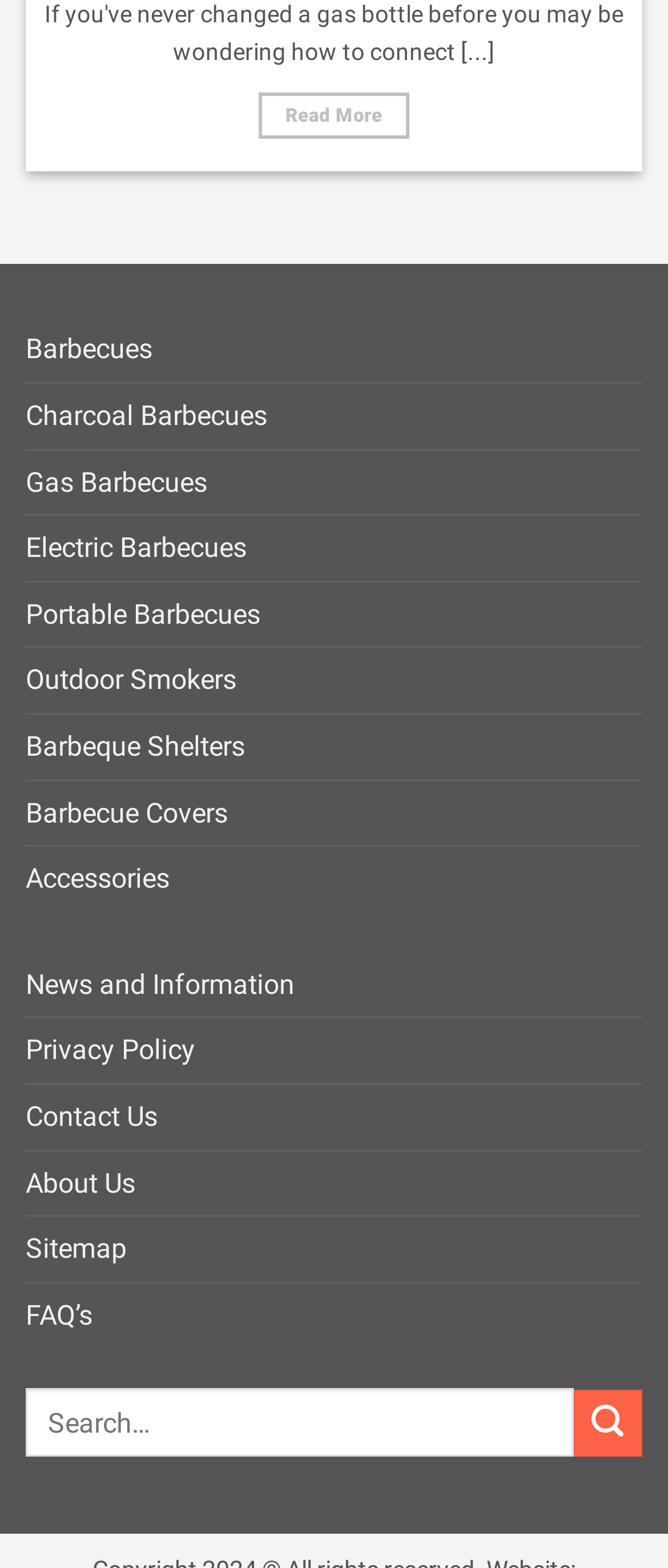How many types of barbecues are listed?
Refer to the screenshot and respond with a concise word or phrase.

5